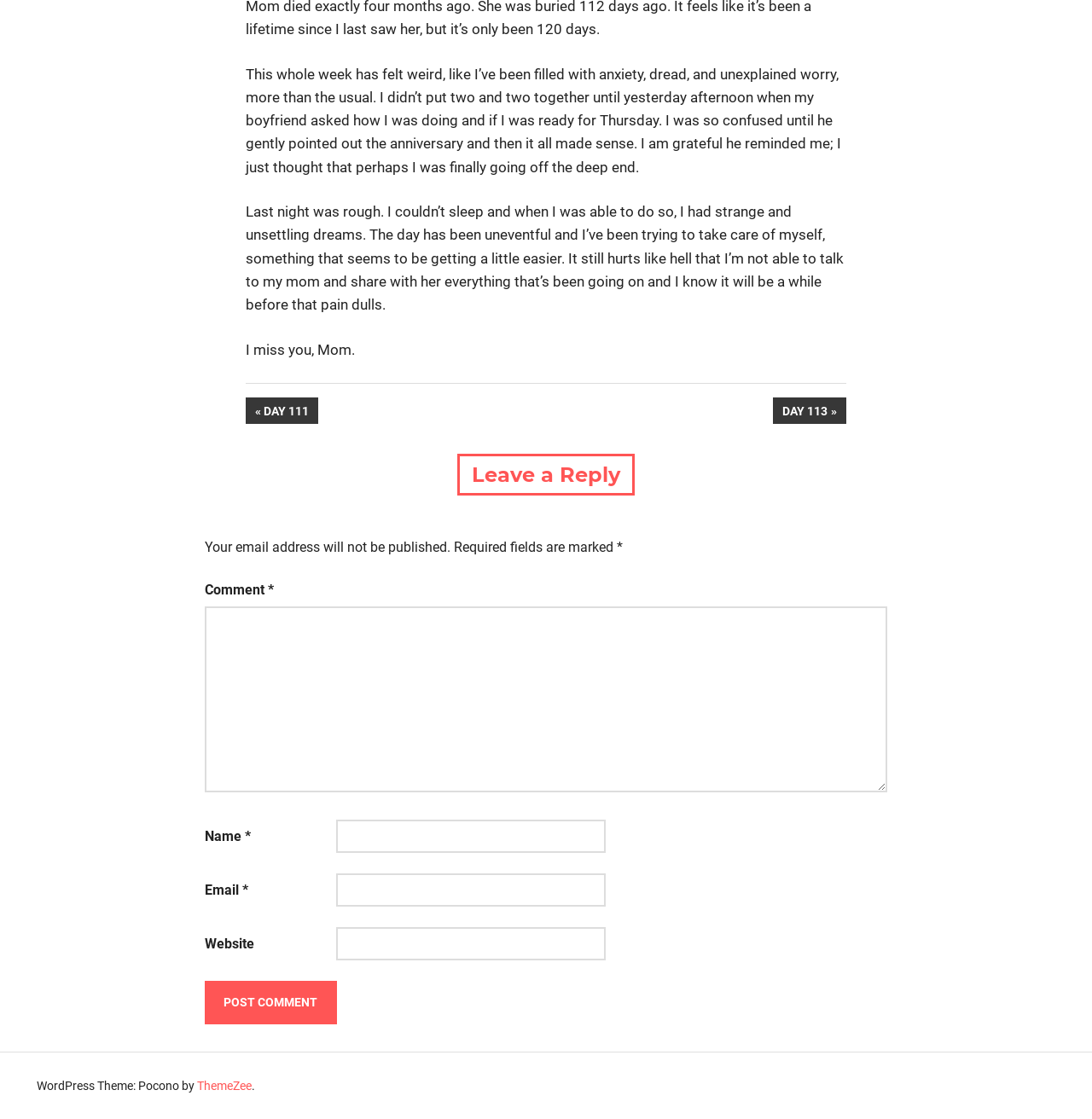Bounding box coordinates are given in the format (top-left x, top-left y, bottom-right x, bottom-right y). All values should be floating point numbers between 0 and 1. Provide the bounding box coordinate for the UI element described as: parent_node: Comment * name="comment"

[0.188, 0.542, 0.812, 0.708]